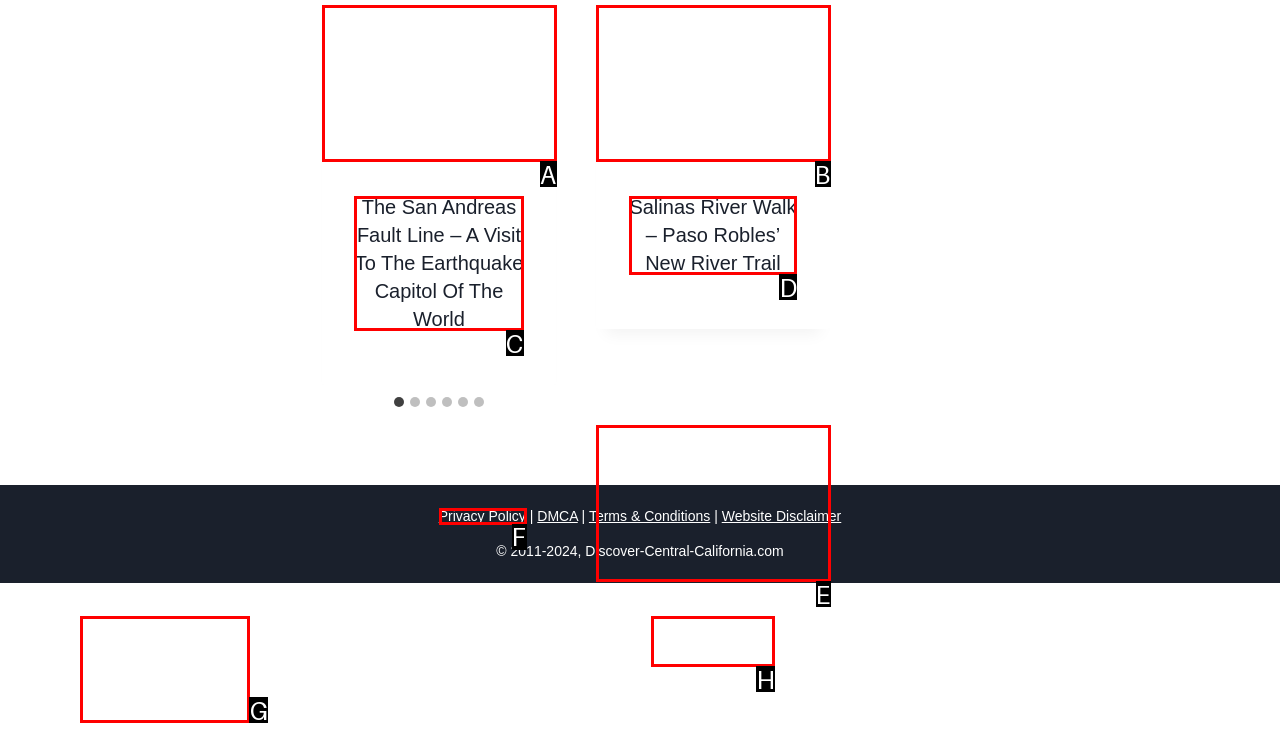Indicate which HTML element you need to click to complete the task: Read the Privacy Policy. Provide the letter of the selected option directly.

F